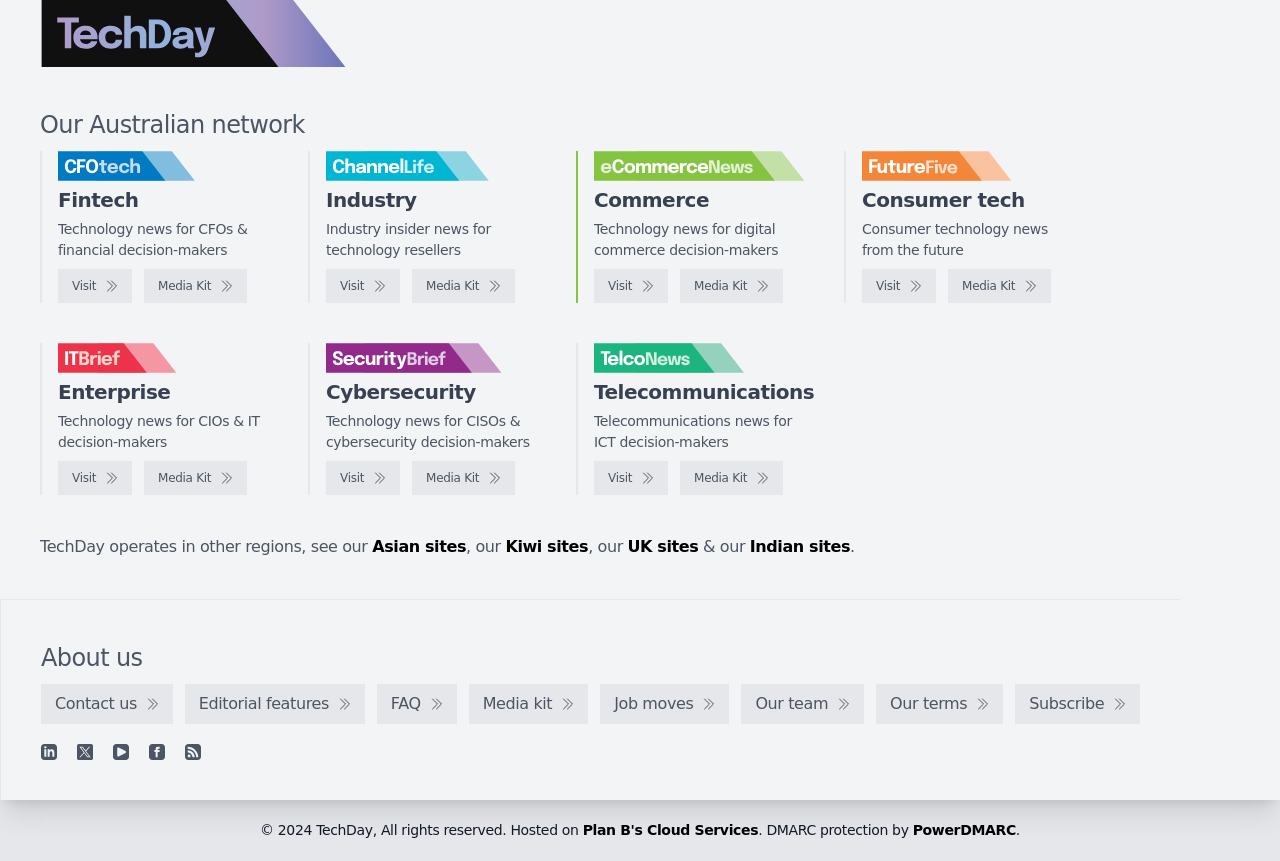Determine the bounding box coordinates for the area you should click to complete the following instruction: "Visit CFOtech".

[0.045, 0.312, 0.103, 0.352]